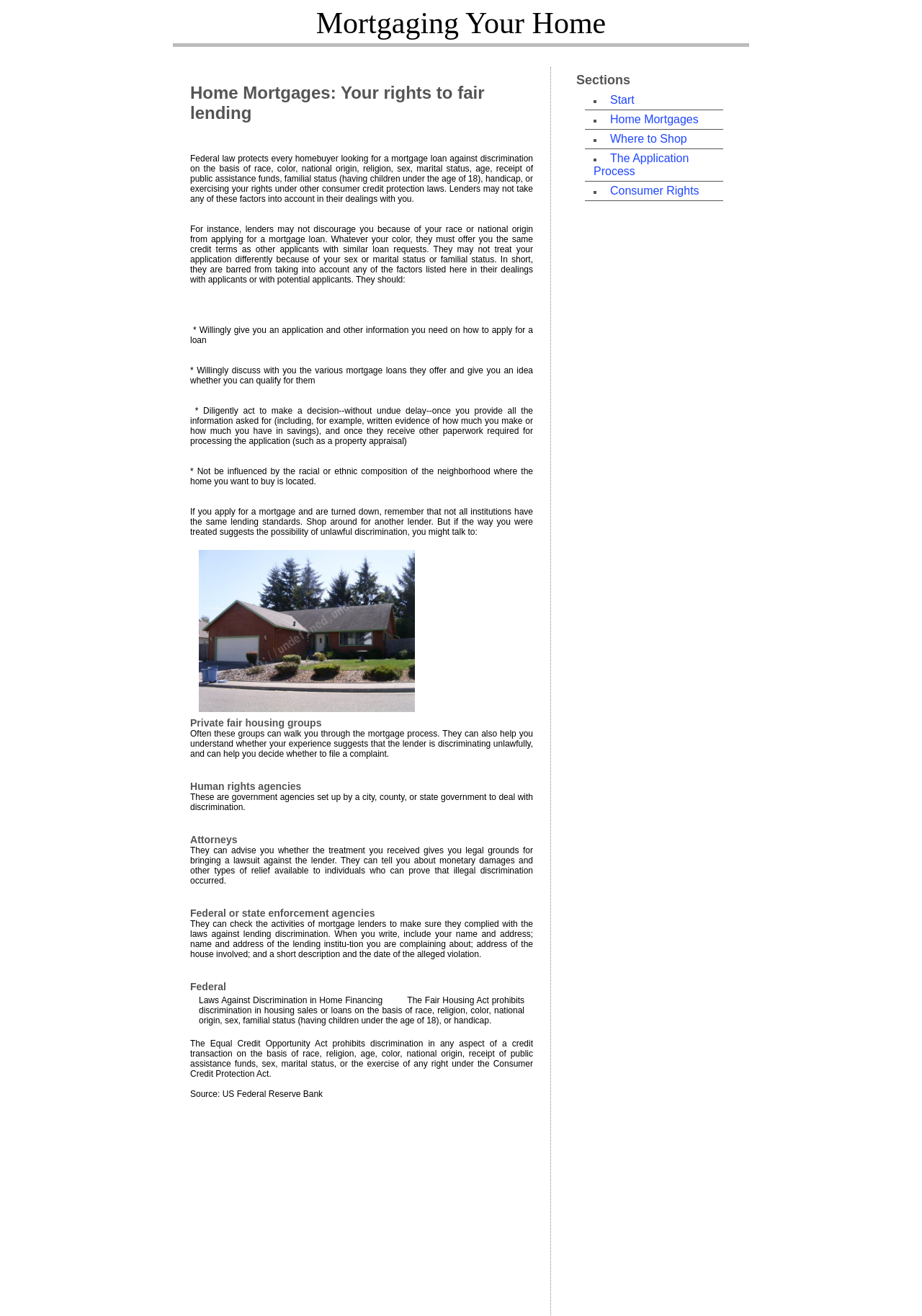What should lenders do when you provide all the information asked for?
Provide a detailed answer to the question using information from the image.

According to the webpage, lenders should diligently act to make a decision--without undue delay--once you provide all the information asked for (including, for example, written evidence of how much you make or how much you have in savings), and once they receive other paperwork required for processing the application (such as a property appraisal).